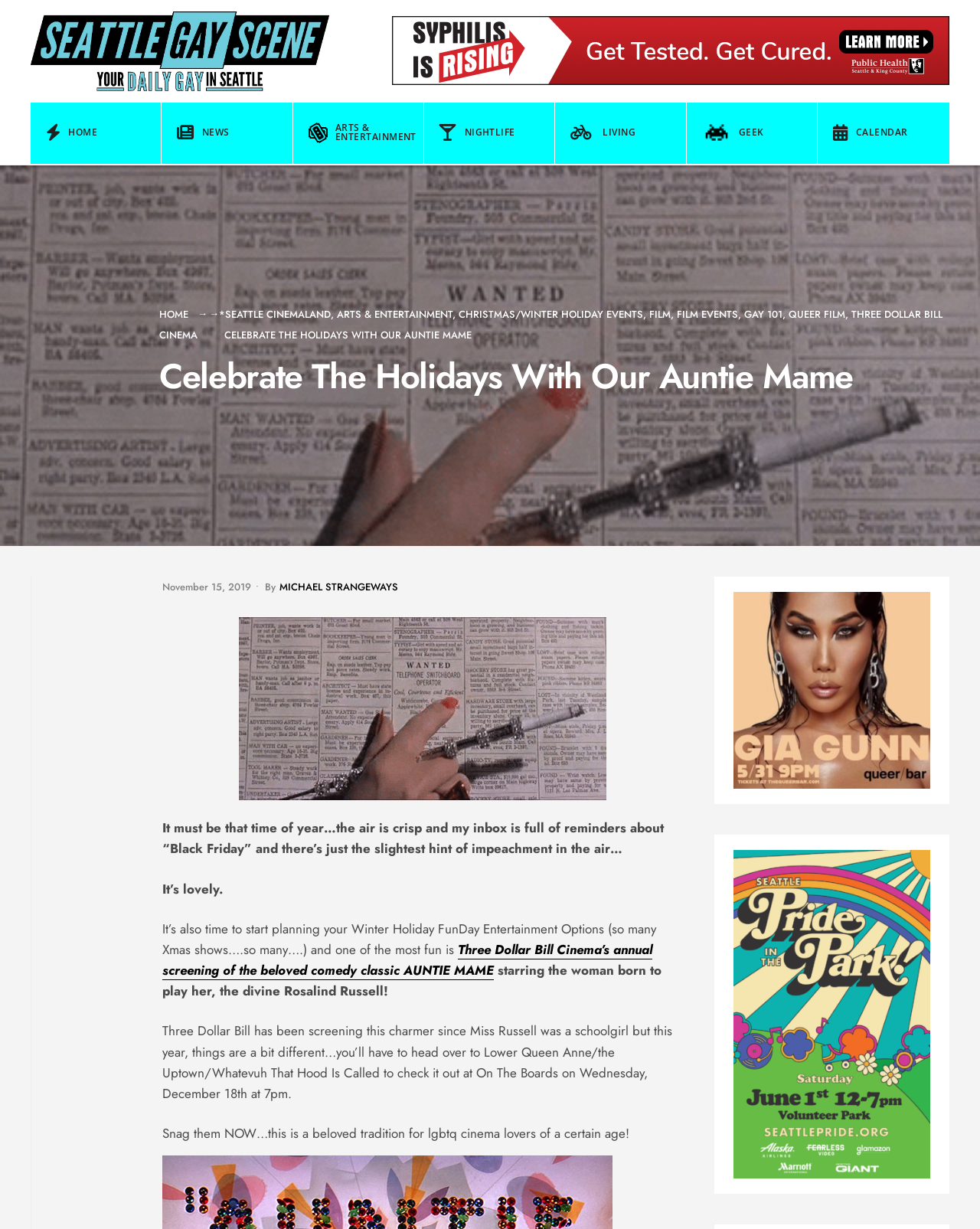Find the bounding box coordinates of the clickable area that will achieve the following instruction: "Check out Three Dollar Bill Cinema’s annual screening of AUNTIE MAME".

[0.165, 0.765, 0.665, 0.798]